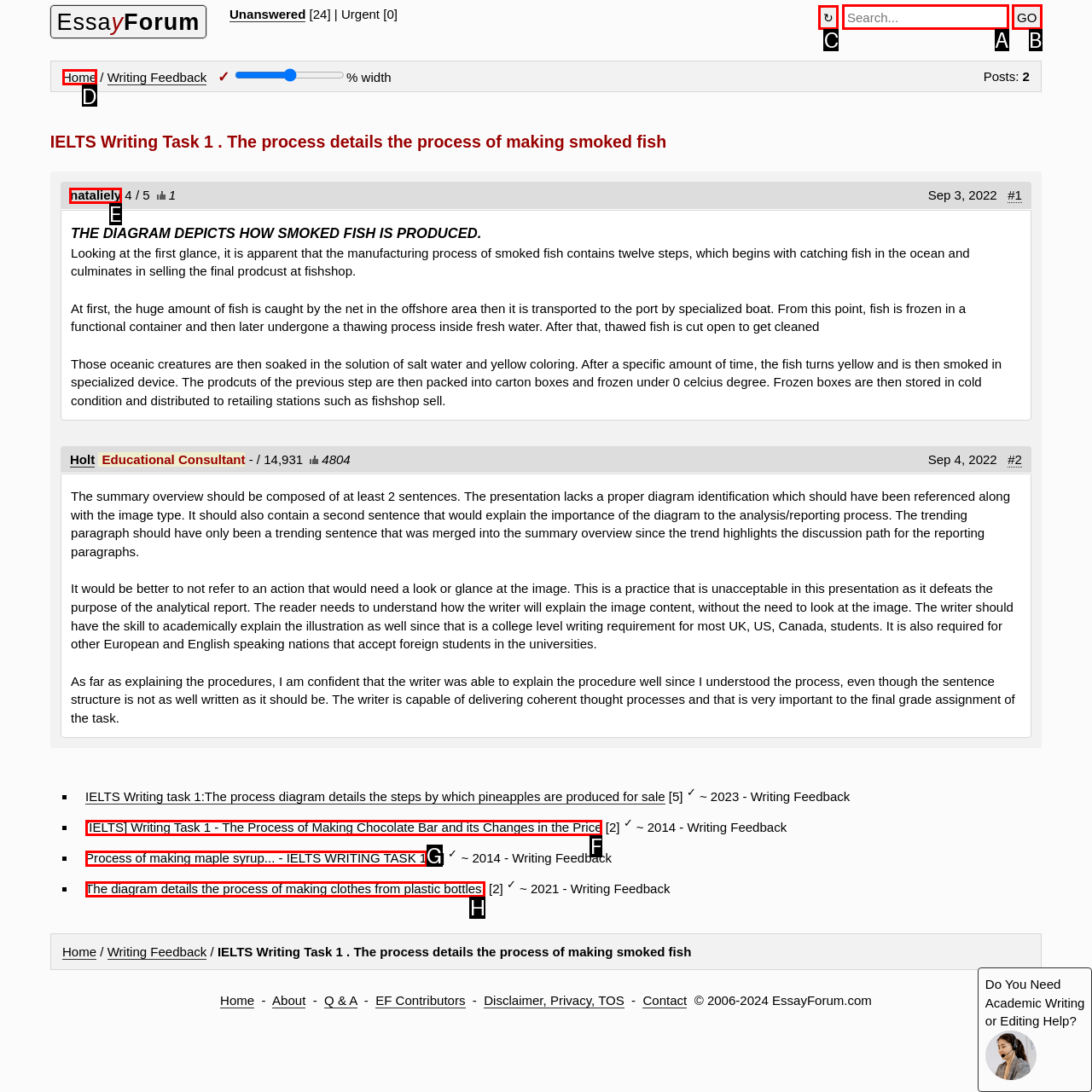Identify the correct UI element to click for this instruction: View the post from nataliely
Respond with the appropriate option's letter from the provided choices directly.

E